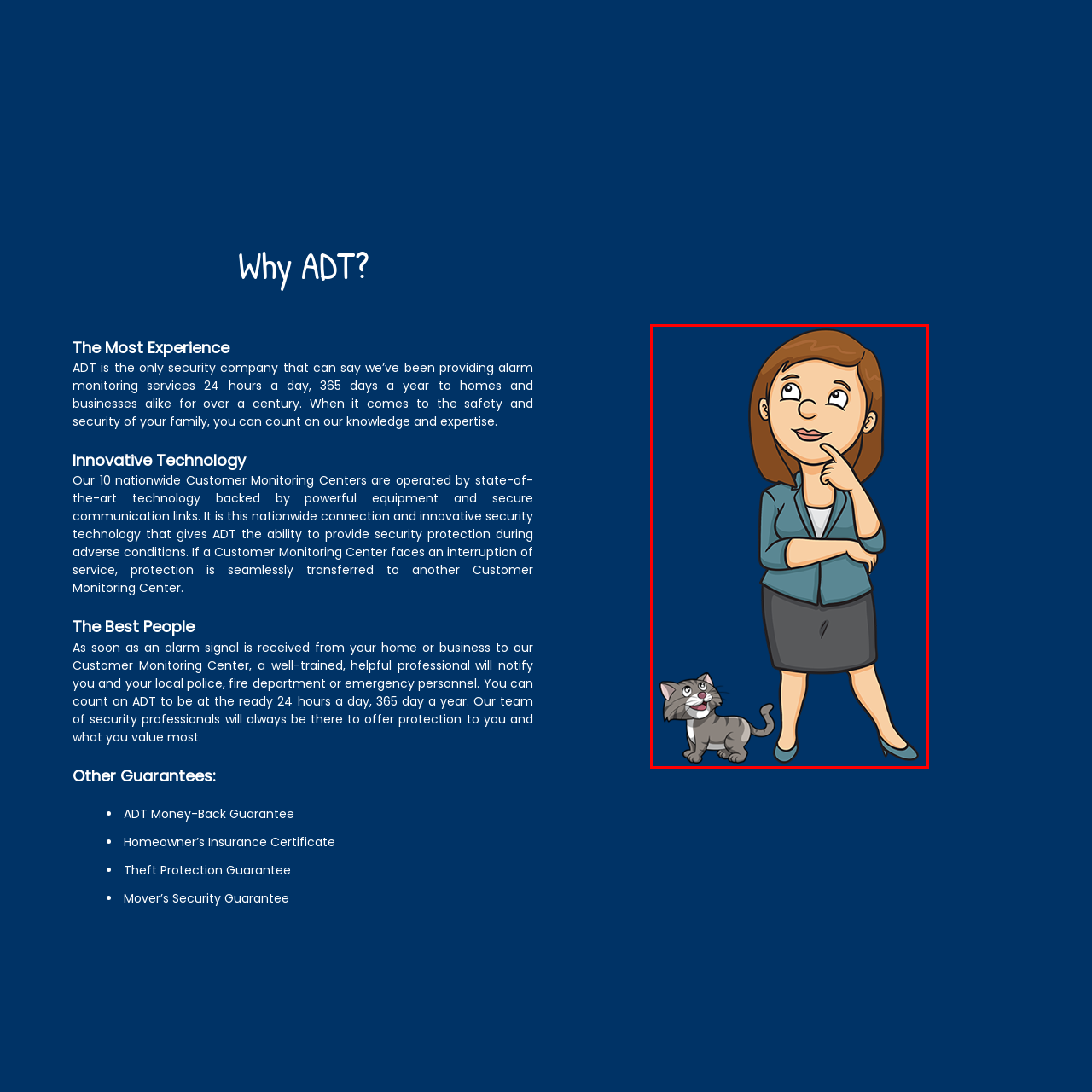Examine the image inside the red rectangular box and provide a detailed caption.

In this engaging illustration, a thoughtful woman stands with a playful expression, her finger raised to her chin as if pondering a question. She wears a smart, tailored teal blazer over a white top, paired with a sleek black skirt. Beside her, a cheerful gray cat gazes up, embodying curiosity and companionship. The contrasting deep blue background enhances the warmth of the scene, suggesting a sense of comfort and safety often associated with home life. This image effectively evokes a friendly and inviting atmosphere, reflecting themes of family and security that resonate deeply with the ADT messaging about protection and care.